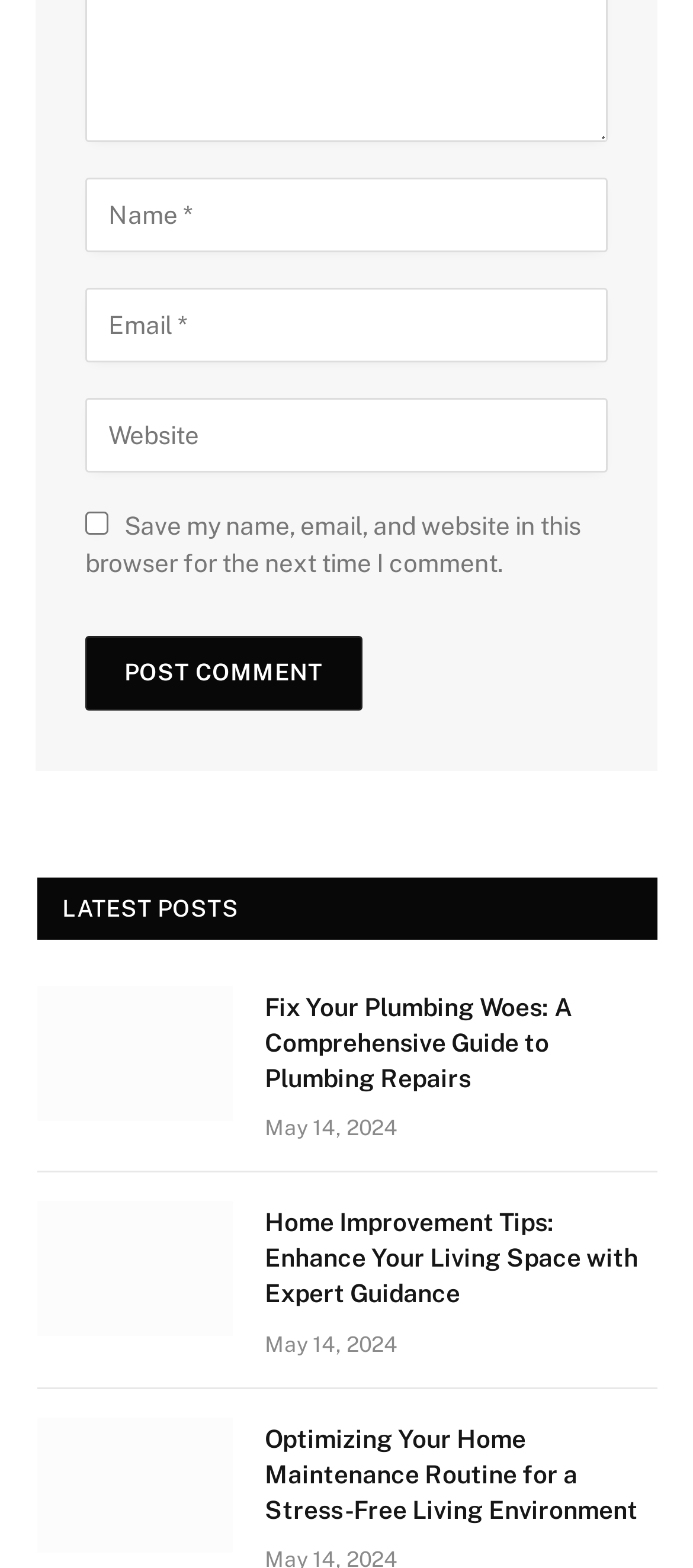Refer to the image and provide an in-depth answer to the question:
How many articles are listed?

There are three articles listed on the webpage, each with a title, link, and timestamp. The articles are 'Plumbing Repairs', 'Home Improvement Tips', and 'Home Maintenance'.